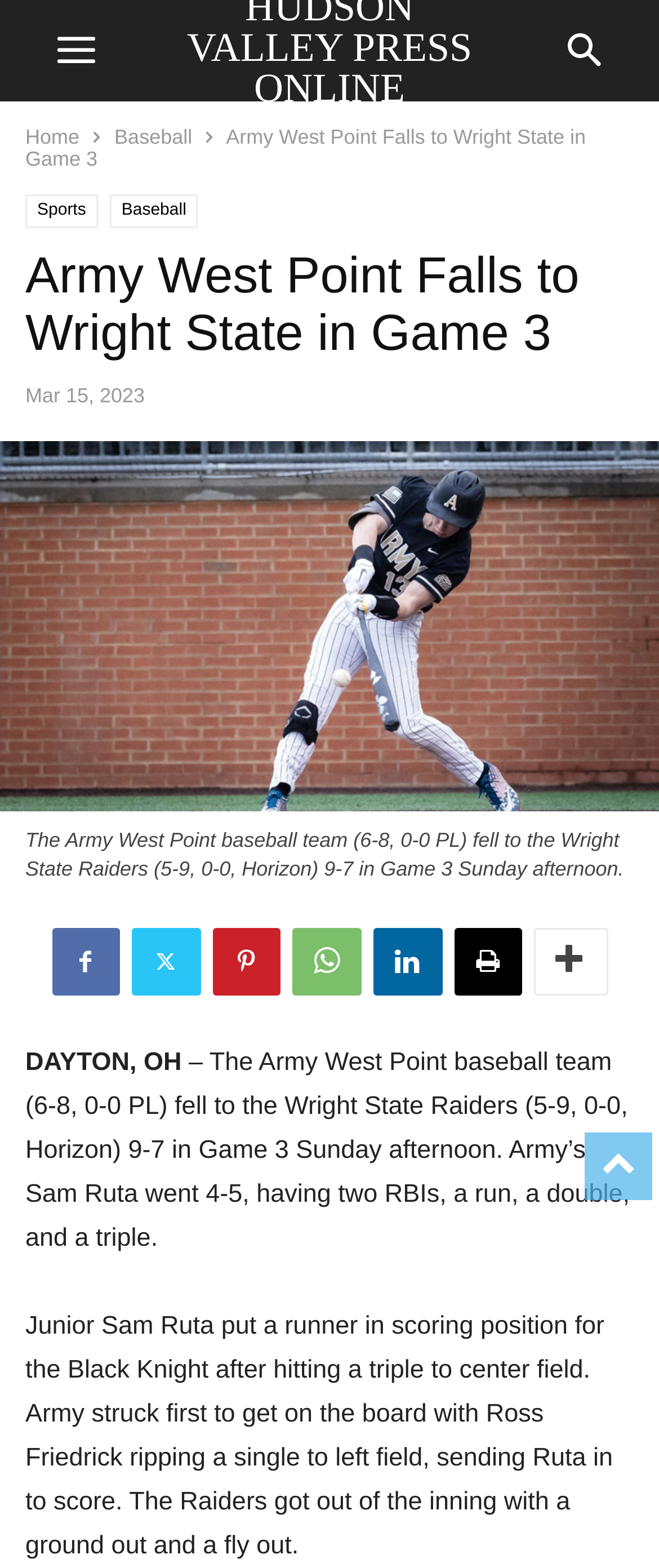Can you find and provide the main heading text of this webpage?

Army West Point Falls to Wright State in Game 3